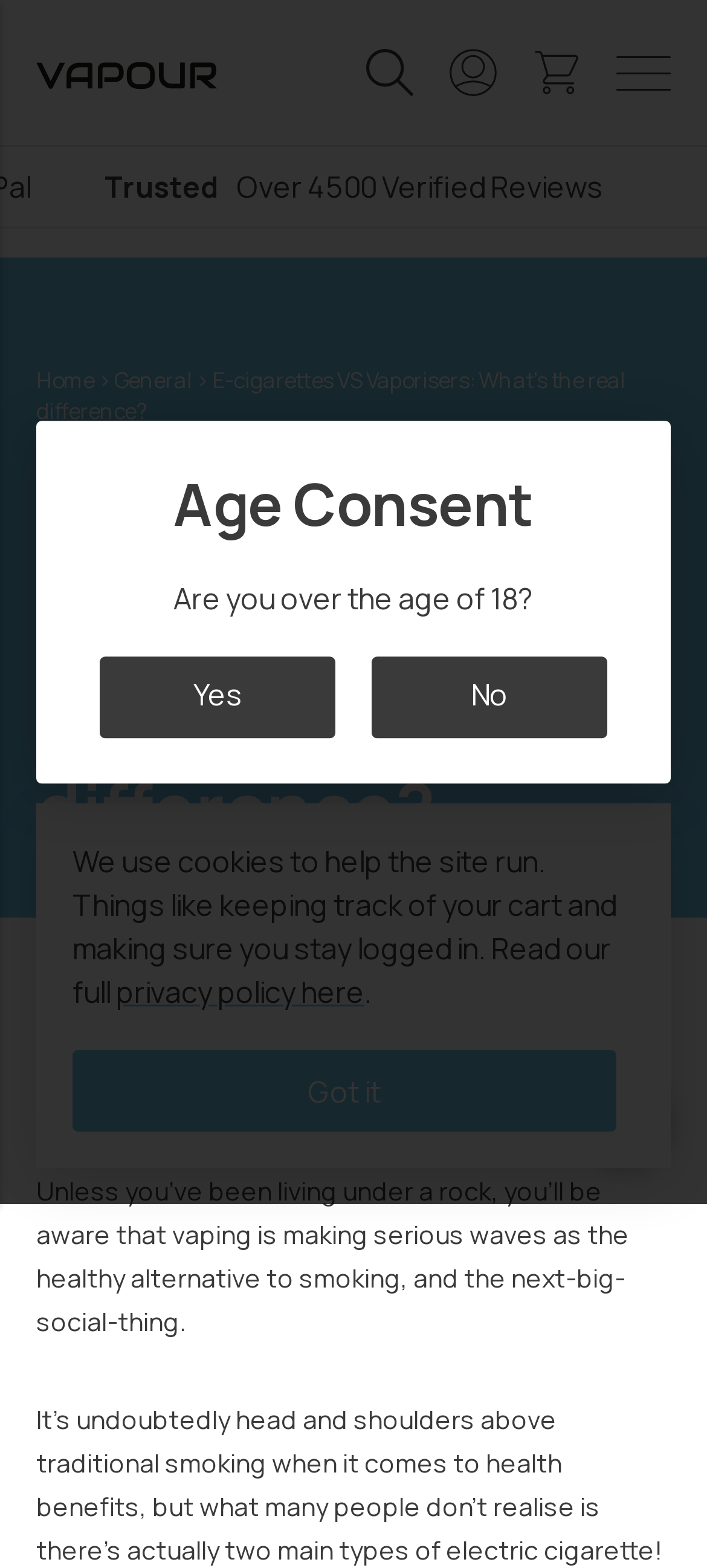Find the UI element described as: "No" and predict its bounding box coordinates. Ensure the coordinates are four float numbers between 0 and 1, [left, top, right, bottom].

[0.526, 0.419, 0.859, 0.471]